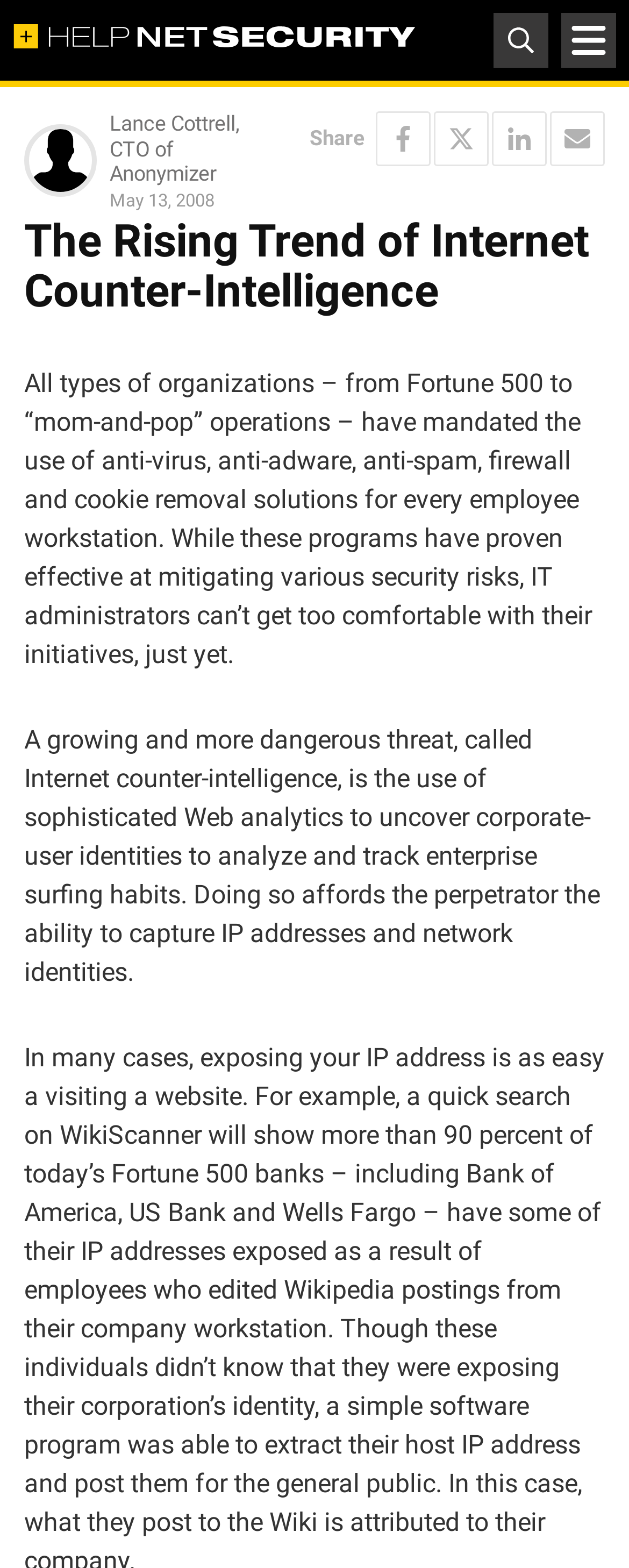Who is the author of the article?
Please respond to the question with a detailed and informative answer.

The author of the article is Lance Cottrell, which is mentioned in the static text element 'Lance Cottrell, CTO of Anonymizer' with bounding box coordinates [0.174, 0.071, 0.382, 0.119].